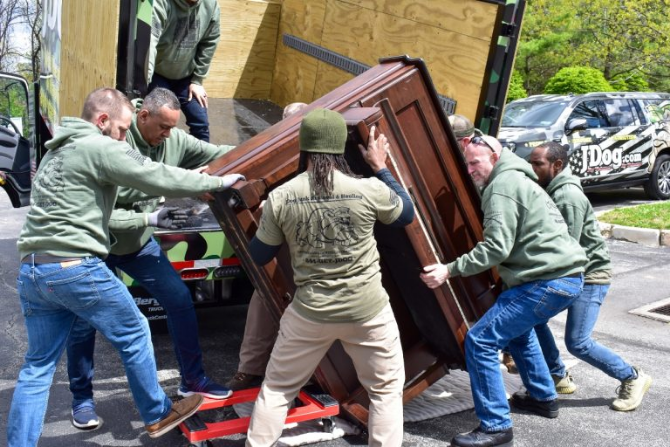Refer to the image and provide an in-depth answer to the question: 
What is the weather like in the scene?

The image captures an outdoor scene, and the background of the image shows a clear sky, indicating that the weather is pleasant and sunny, with no signs of clouds or precipitation.